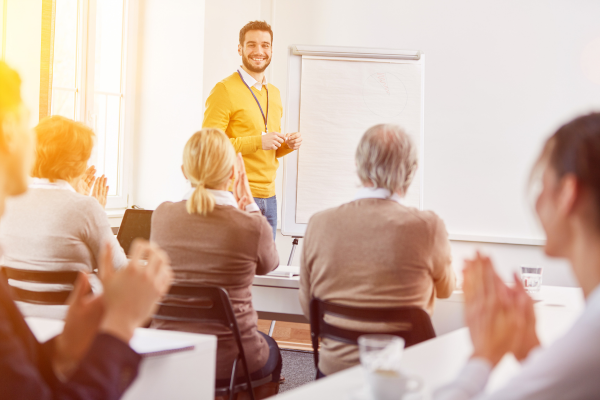Summarize the image with a detailed description that highlights all prominent details.

The image captures a vibrant classroom scene where a male instructor, dressed in a bright yellow sweater, stands confidently at the front, engaging with his audience. He holds a pen and is positioned next to a whiteboard, likely outlining key concepts for the course. The participants, a diverse group of adults, are seated at tables, with some clapping in appreciation, showcasing the interactive and supportive environment of the learning experience. This setting reflects the collaborative spirit of the writing course highlighted in the program, emphasizing the personal and professional growth teachers gain through such training. The atmosphere is one of enthusiasm and encouragement, illustrating the effectiveness of the institute's educational offerings.